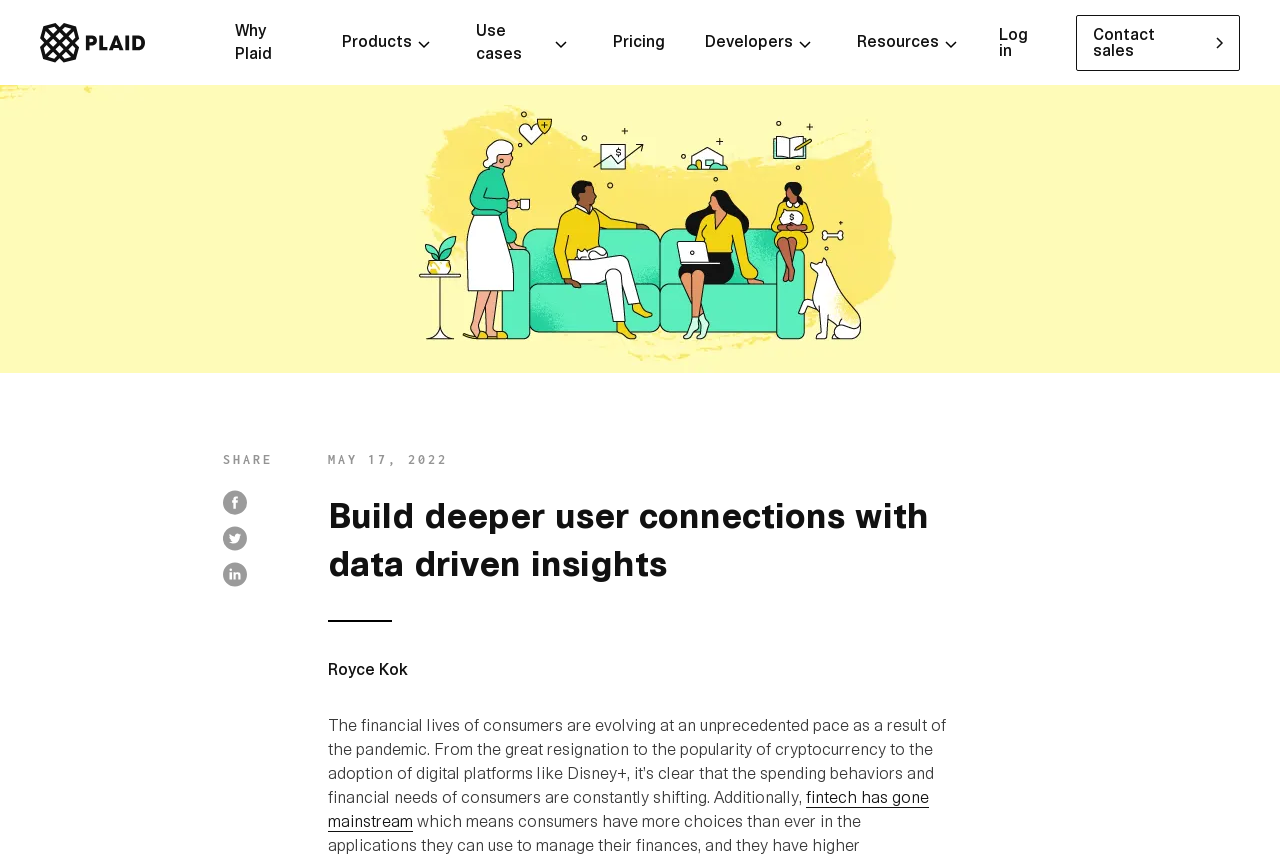Can you find the bounding box coordinates for the UI element given this description: "Quickstart"? Provide the coordinates as four float numbers between 0 and 1: [left, top, right, bottom].

[0.536, 0.153, 0.736, 0.207]